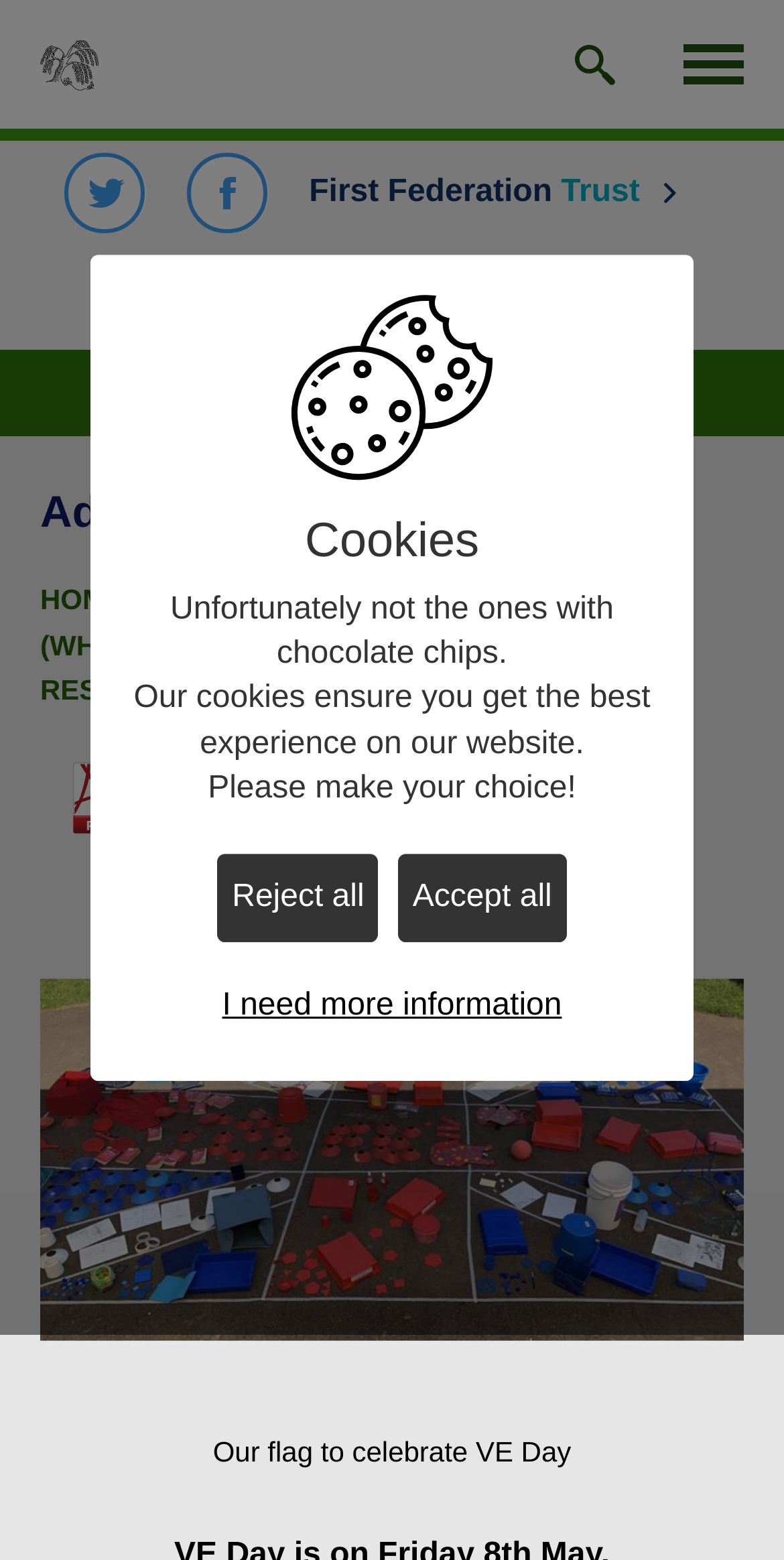Locate the bounding box coordinates of the clickable element to fulfill the following instruction: "Go to the home page". Provide the coordinates as four float numbers between 0 and 1 in the format [left, top, right, bottom].

[0.051, 0.374, 0.159, 0.395]